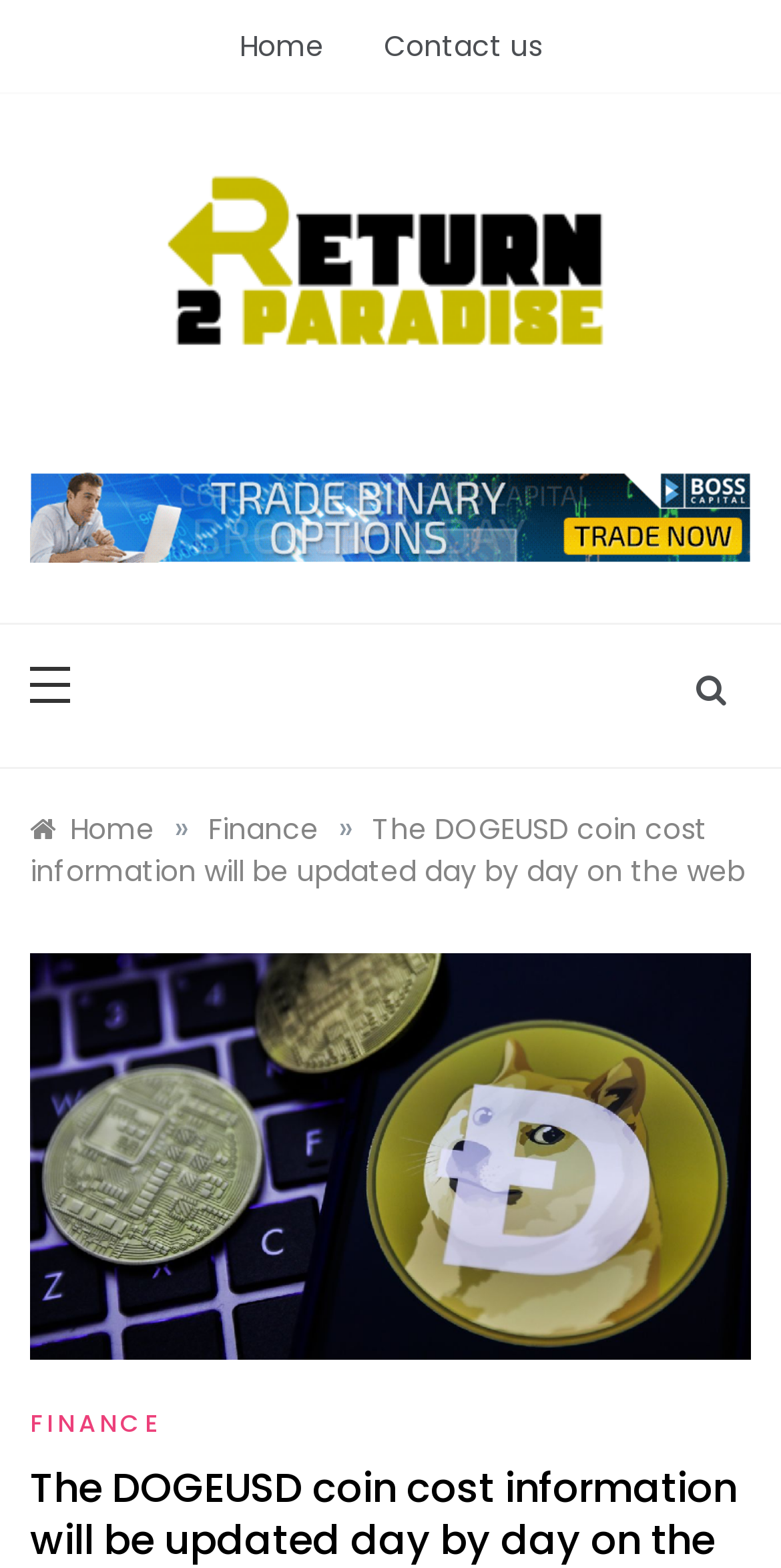Please respond in a single word or phrase: 
Is the 'Return 2 Paradise' image above or below the 'General Blog' text?

Above